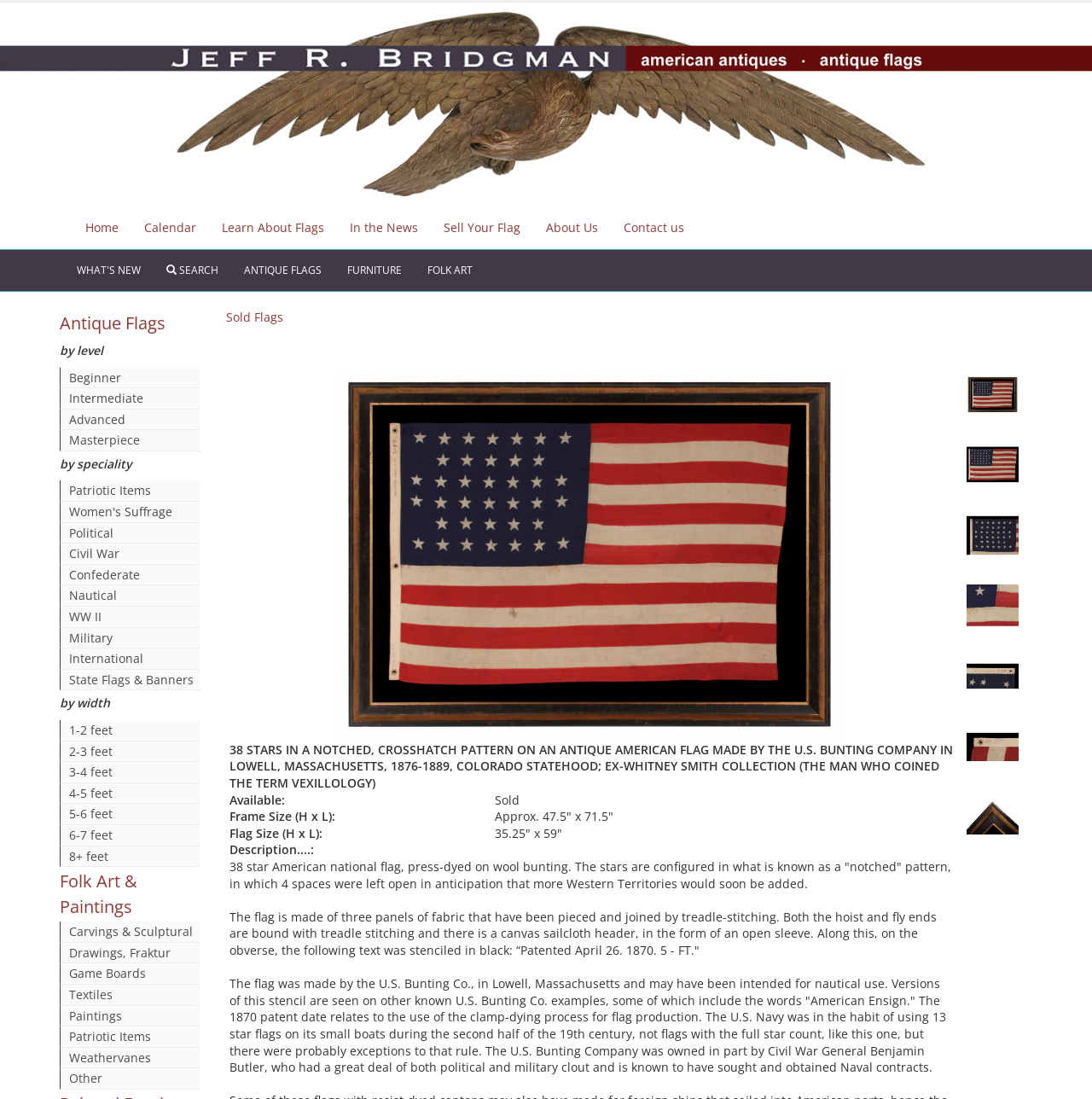Answer the question briefly using a single word or phrase: 
What is the term coined by Whitney Smith?

Vexillology